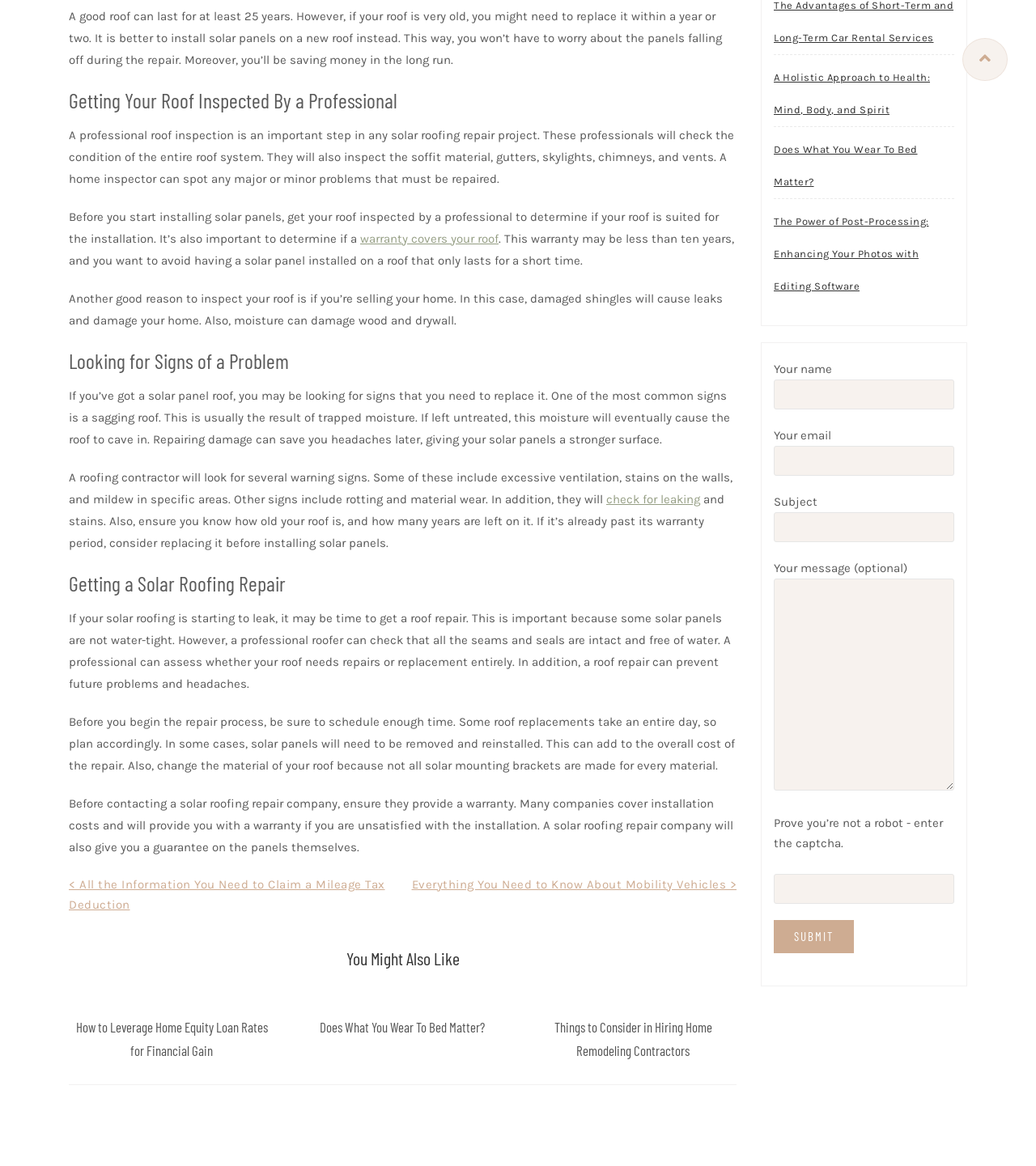Highlight the bounding box coordinates of the element that should be clicked to carry out the following instruction: "Fill out the contact form". The coordinates must be given as four float numbers ranging from 0 to 1, i.e., [left, top, right, bottom].

[0.747, 0.308, 0.921, 0.818]